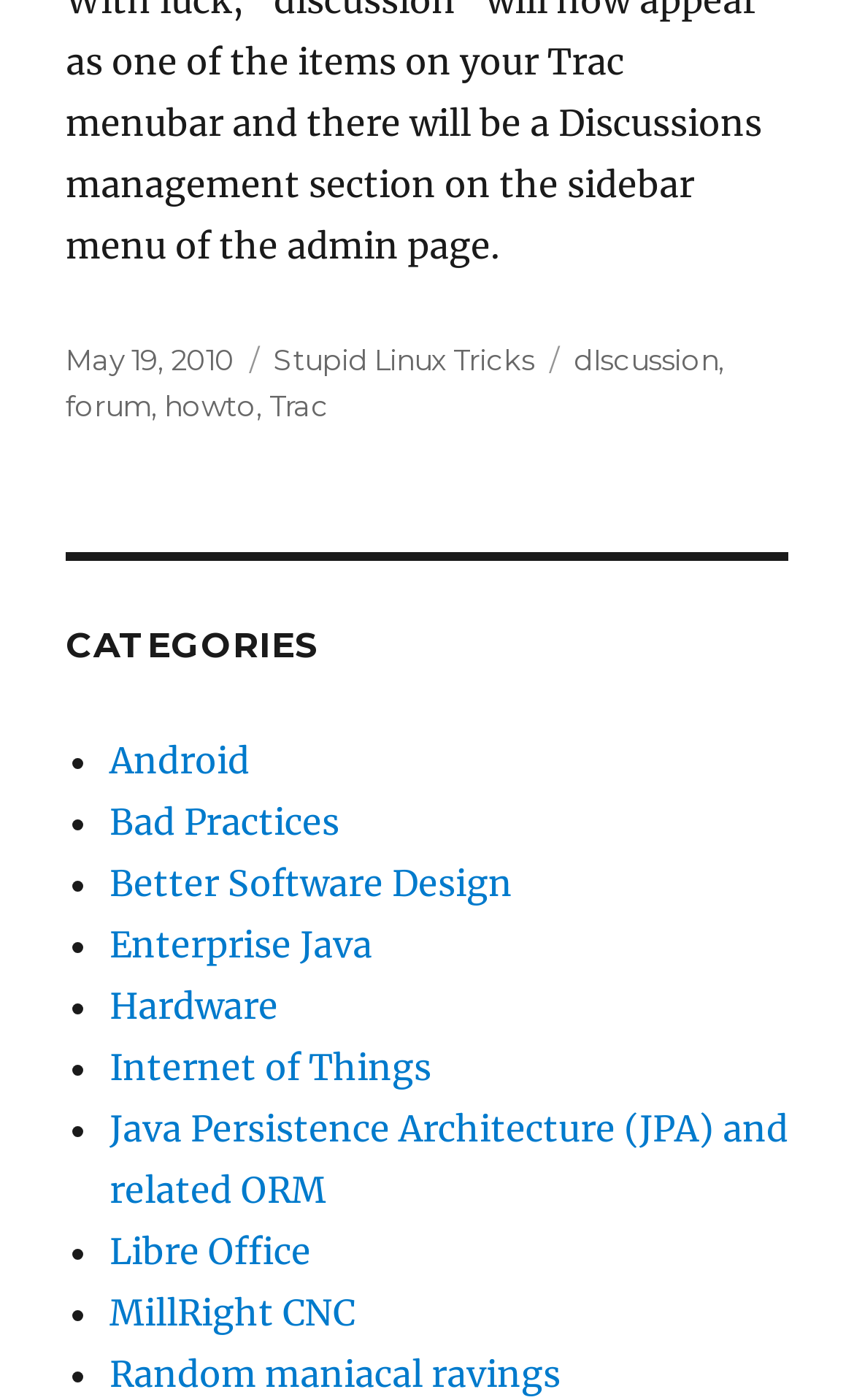Please find the bounding box coordinates for the clickable element needed to perform this instruction: "visit Android page".

[0.128, 0.527, 0.292, 0.559]